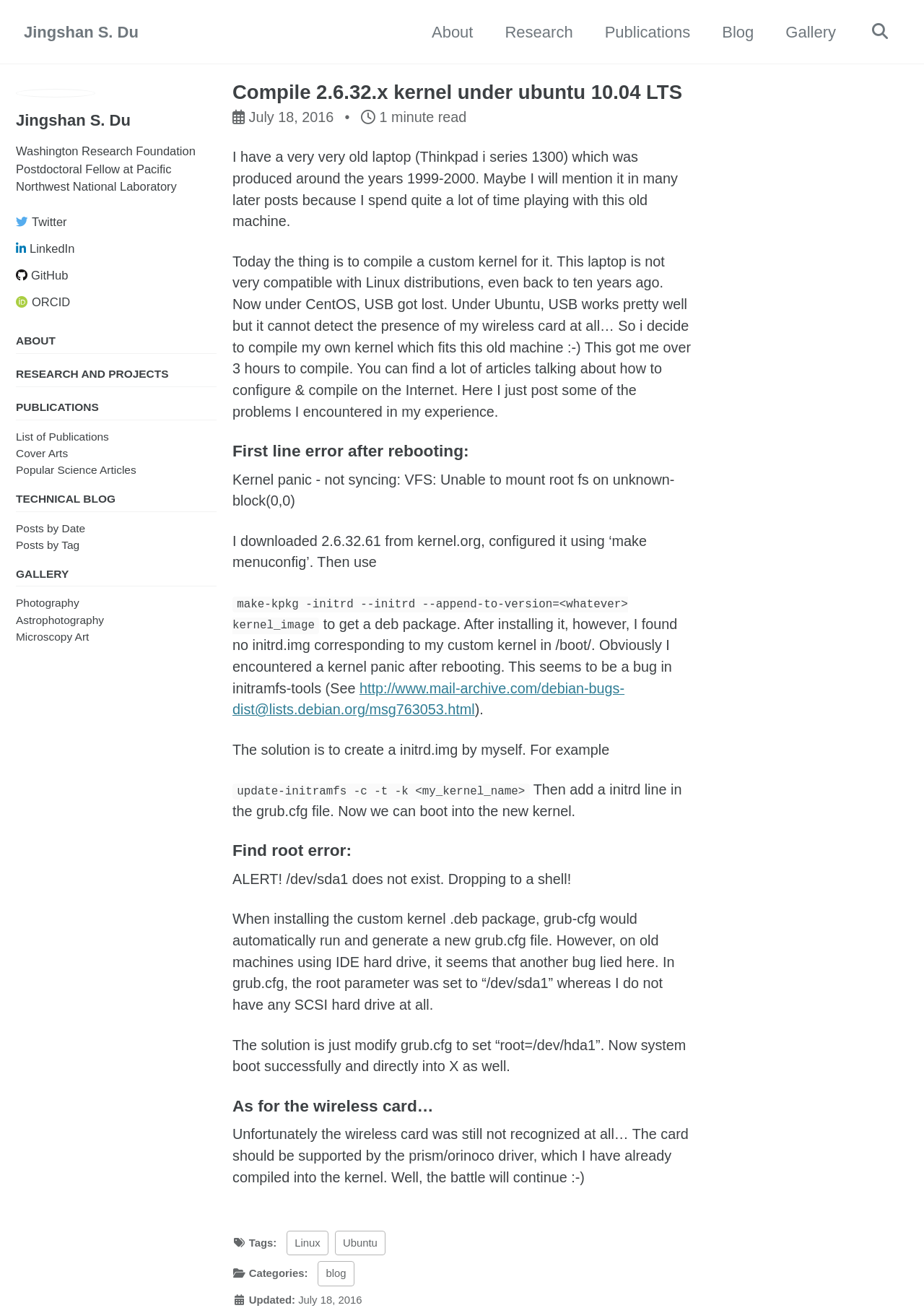Provide the bounding box coordinates for the specified HTML element described in this description: "Research and Projects". The coordinates should be four float numbers ranging from 0 to 1, in the format [left, top, right, bottom].

[0.017, 0.276, 0.234, 0.296]